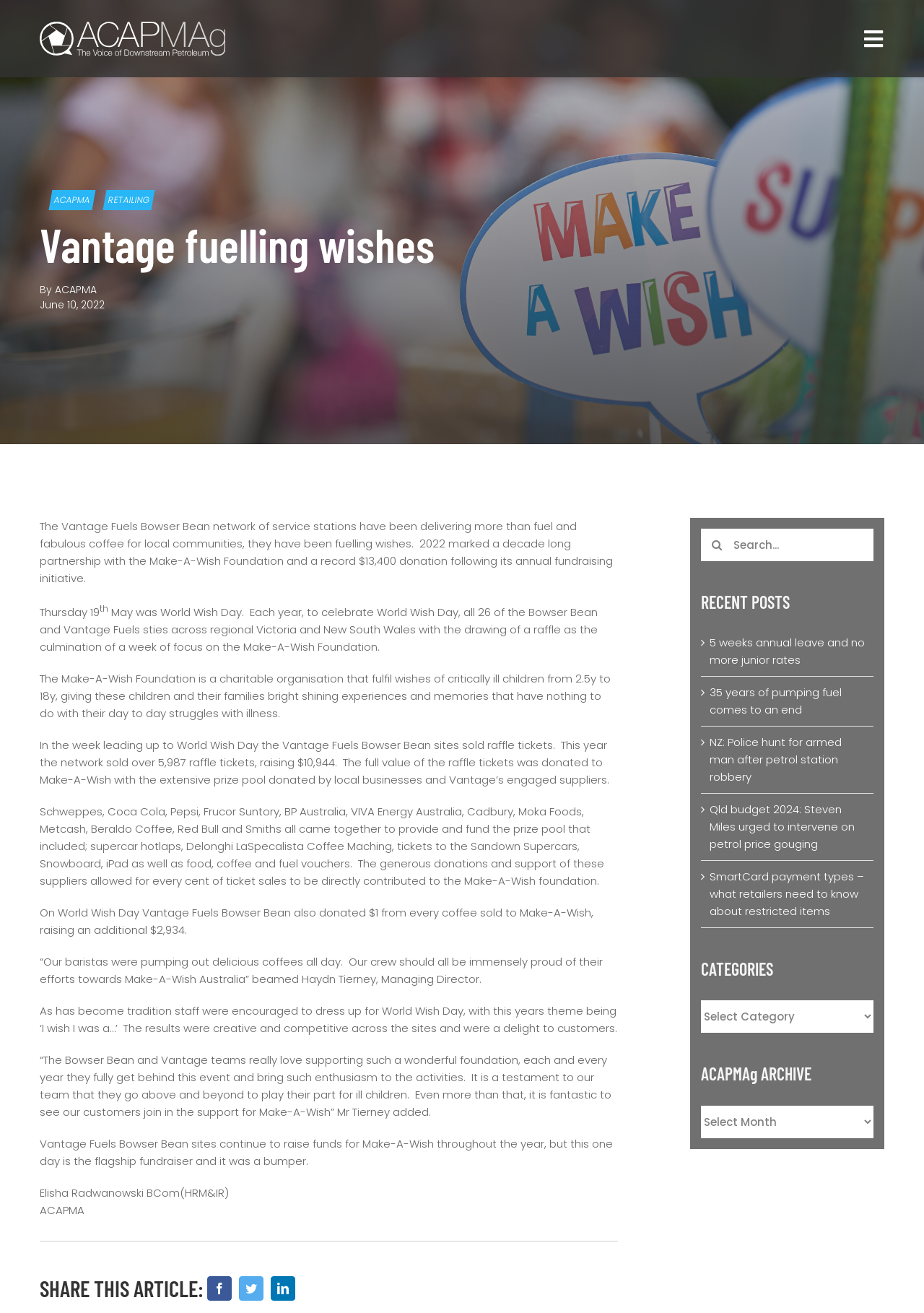Please indicate the bounding box coordinates for the clickable area to complete the following task: "Go to top of the page". The coordinates should be specified as four float numbers between 0 and 1, i.e., [left, top, right, bottom].

[0.904, 0.685, 0.941, 0.704]